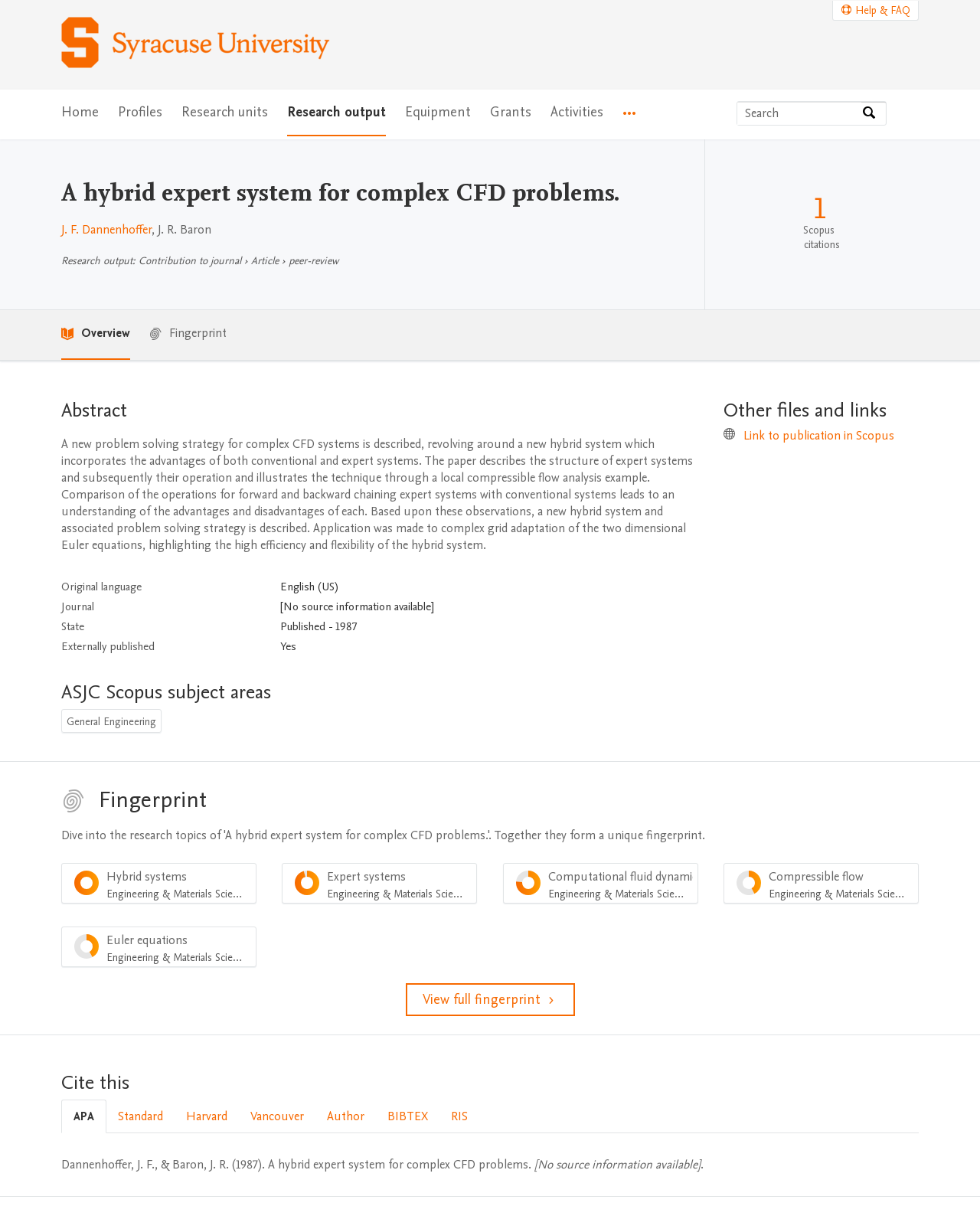What is the language of the article?
Provide a thorough and detailed answer to the question.

I found the answer by looking at the table with the article's details, where it says 'Original language: English (US)'.